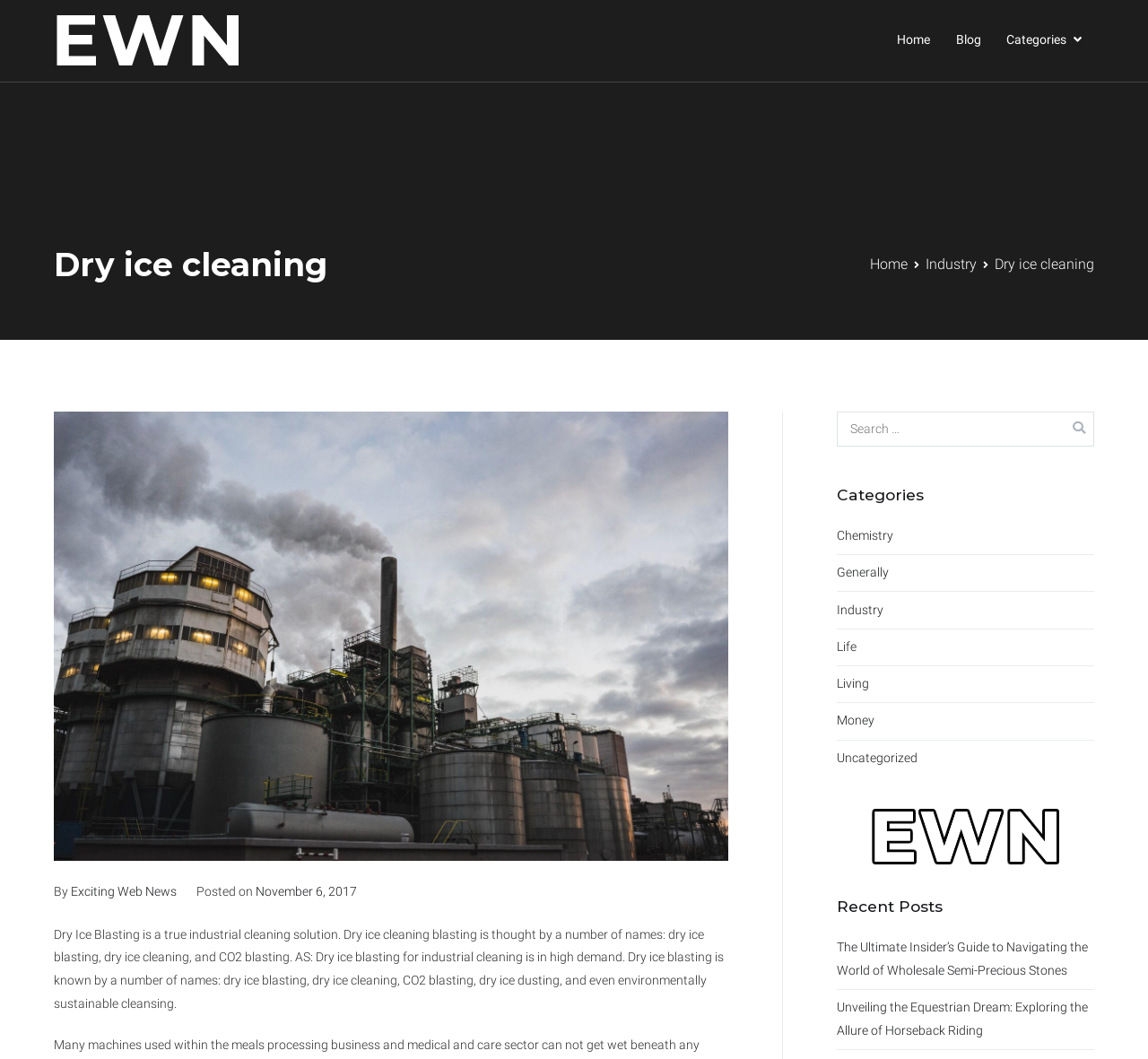Respond with a single word or phrase for the following question: 
What is the date of the current article?

November 6, 2017